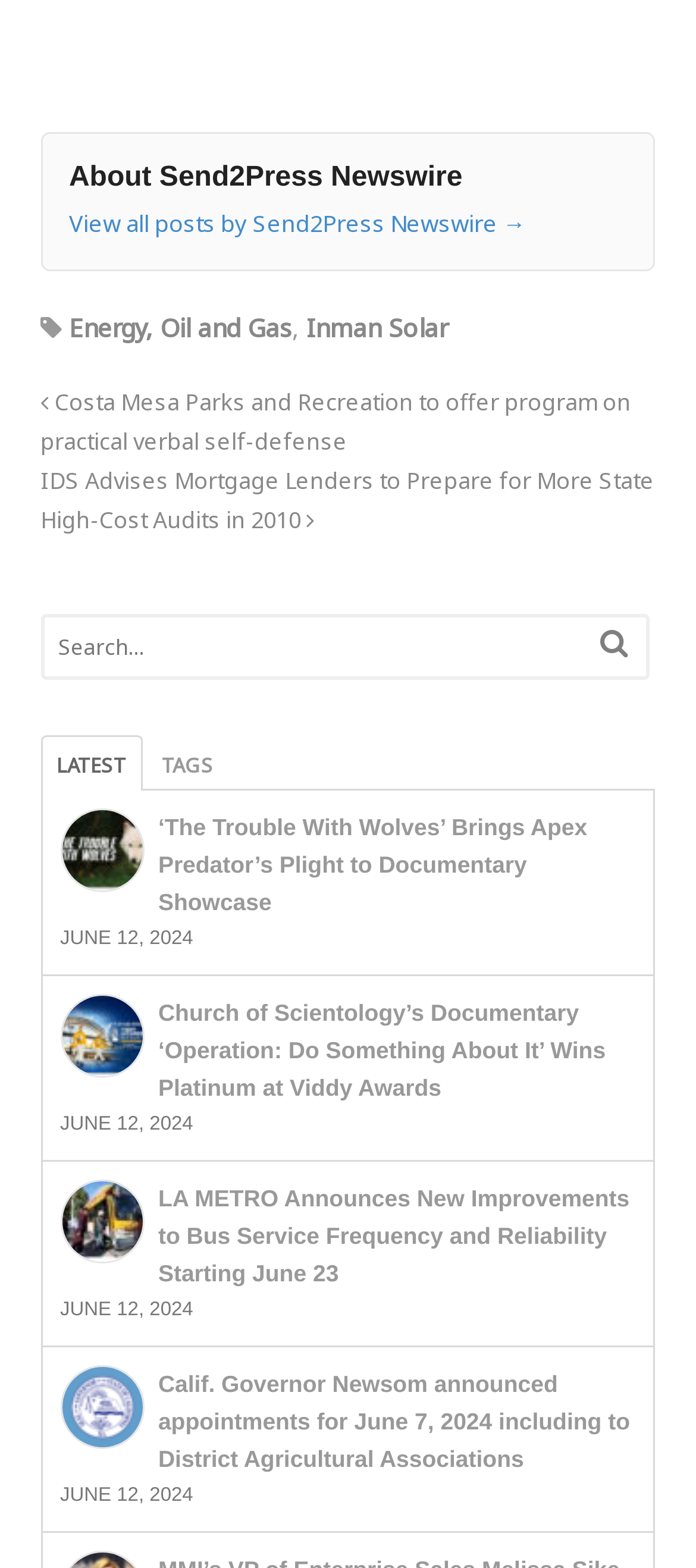Pinpoint the bounding box coordinates of the clickable element to carry out the following instruction: "Click on the latest news."

[0.058, 0.469, 0.204, 0.504]